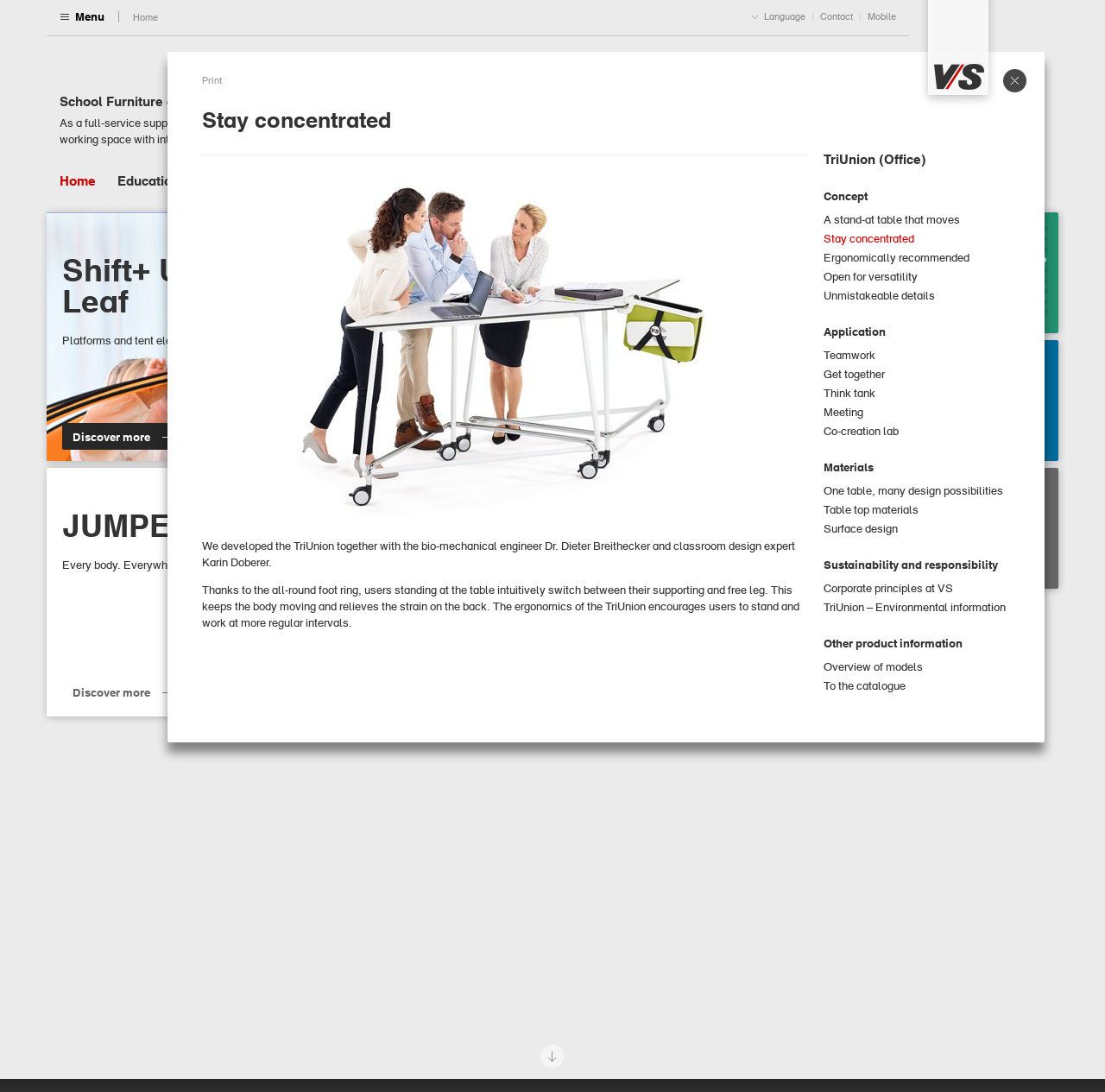What is the name of the product shown in the image?
Carefully analyze the image and provide a detailed answer to the question.

The product shown in the image is TriUnion, which is a stand-at table that moves, as described in the text 'We developed the TriUnion together with the bio-mechanical engineer Dr. Dieter Breithecker and classroom design expert Karin Doberer.'